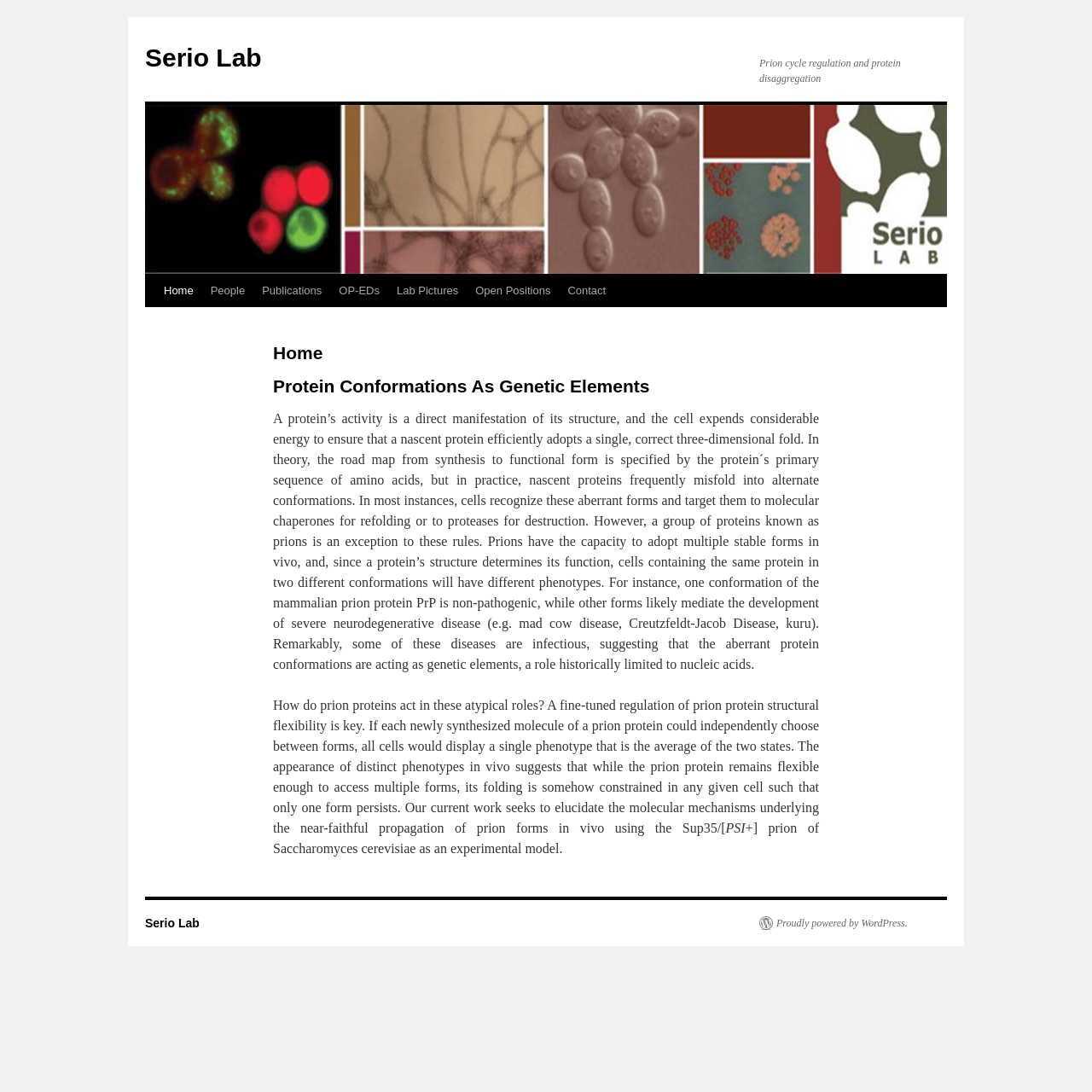What is the name of the lab?
Craft a detailed and extensive response to the question.

The name of the lab is mentioned in the heading 'Serio Lab' at the top of the webpage, and it is also the text of the link 'Serio Lab' which is located at the top left corner of the webpage.